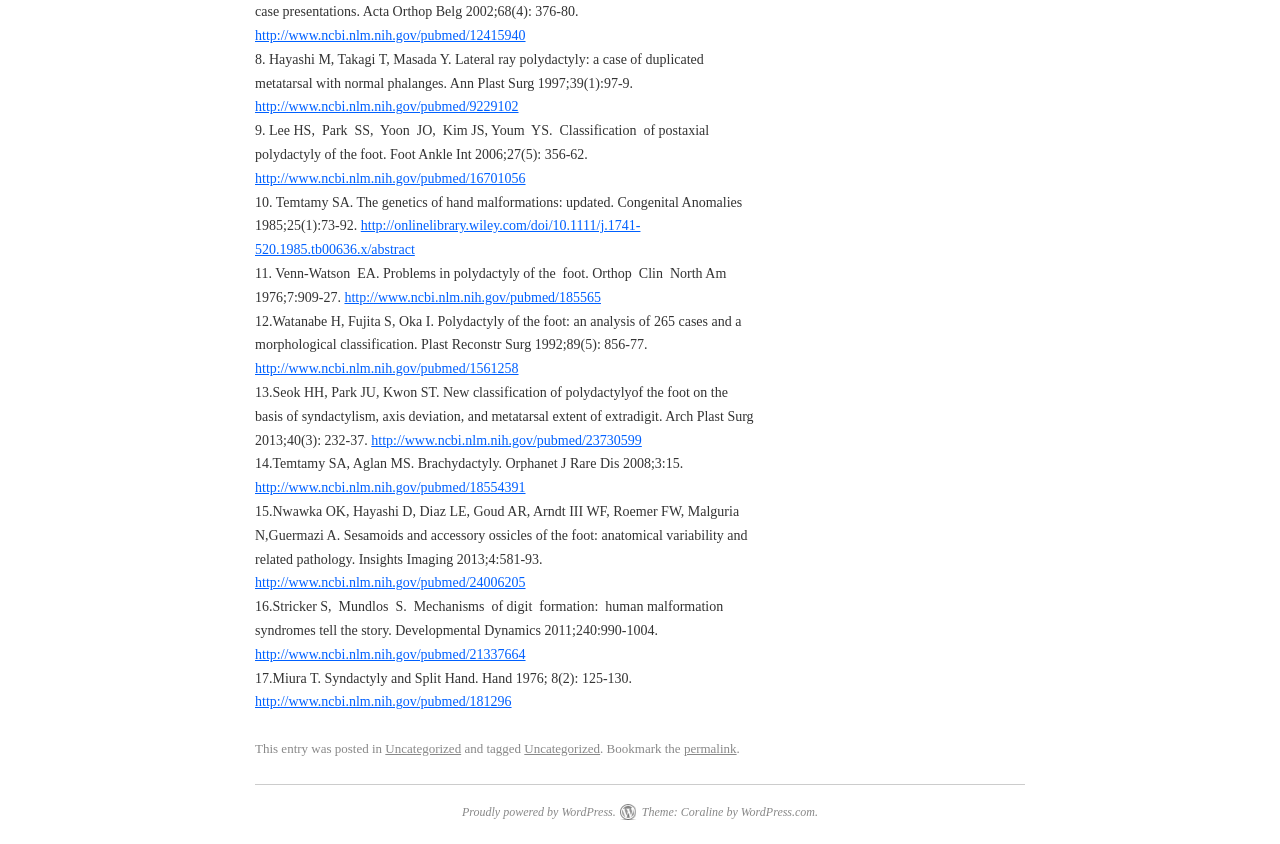Bounding box coordinates should be in the format (top-left x, top-left y, bottom-right x, bottom-right y) and all values should be floating point numbers between 0 and 1. Determine the bounding box coordinate for the UI element described as: http://www.ncbi.nlm.nih.gov/pubmed/185565

[0.269, 0.343, 0.47, 0.361]